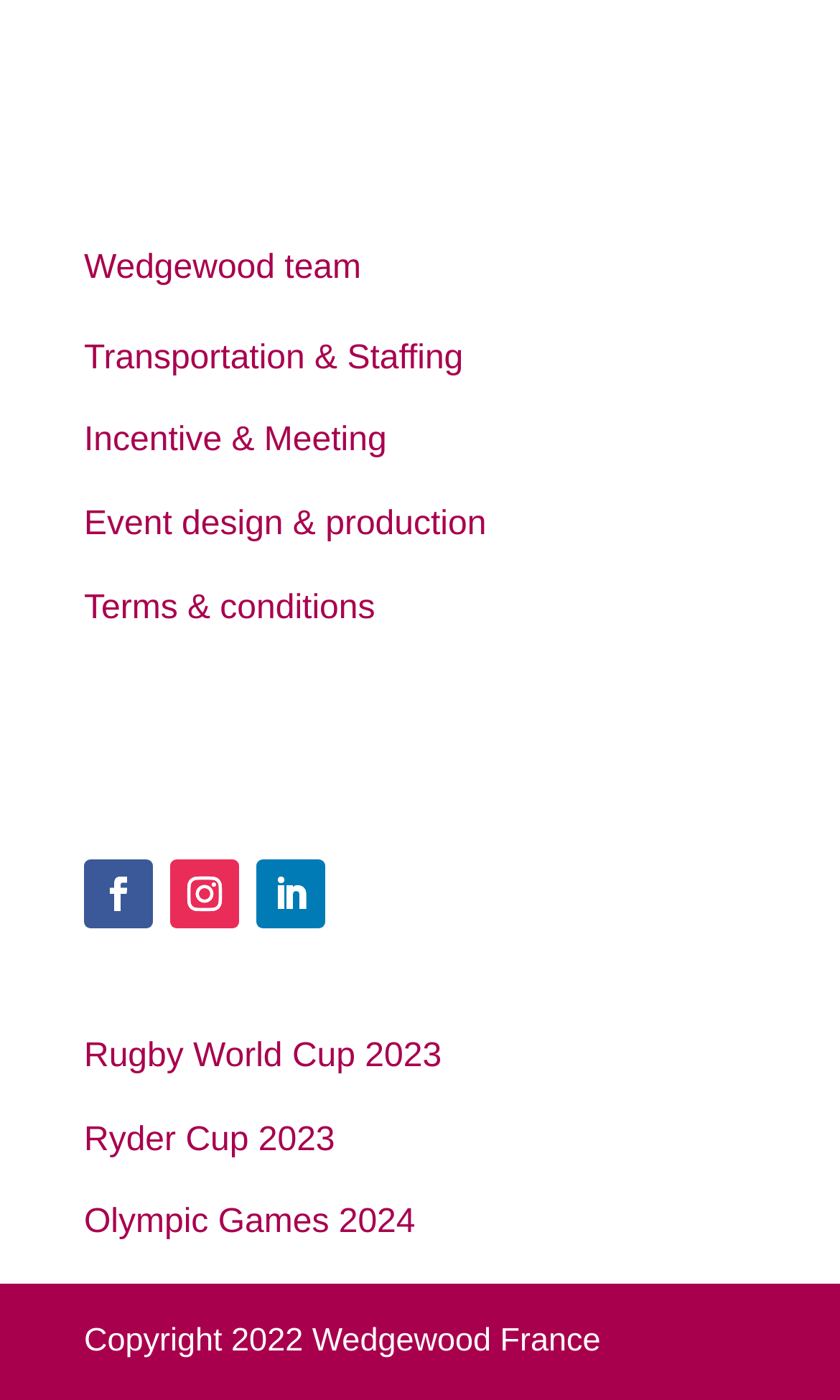Determine the bounding box for the UI element as described: "Suivre". The coordinates should be represented as four float numbers between 0 and 1, formatted as [left, top, right, bottom].

[0.305, 0.614, 0.387, 0.663]